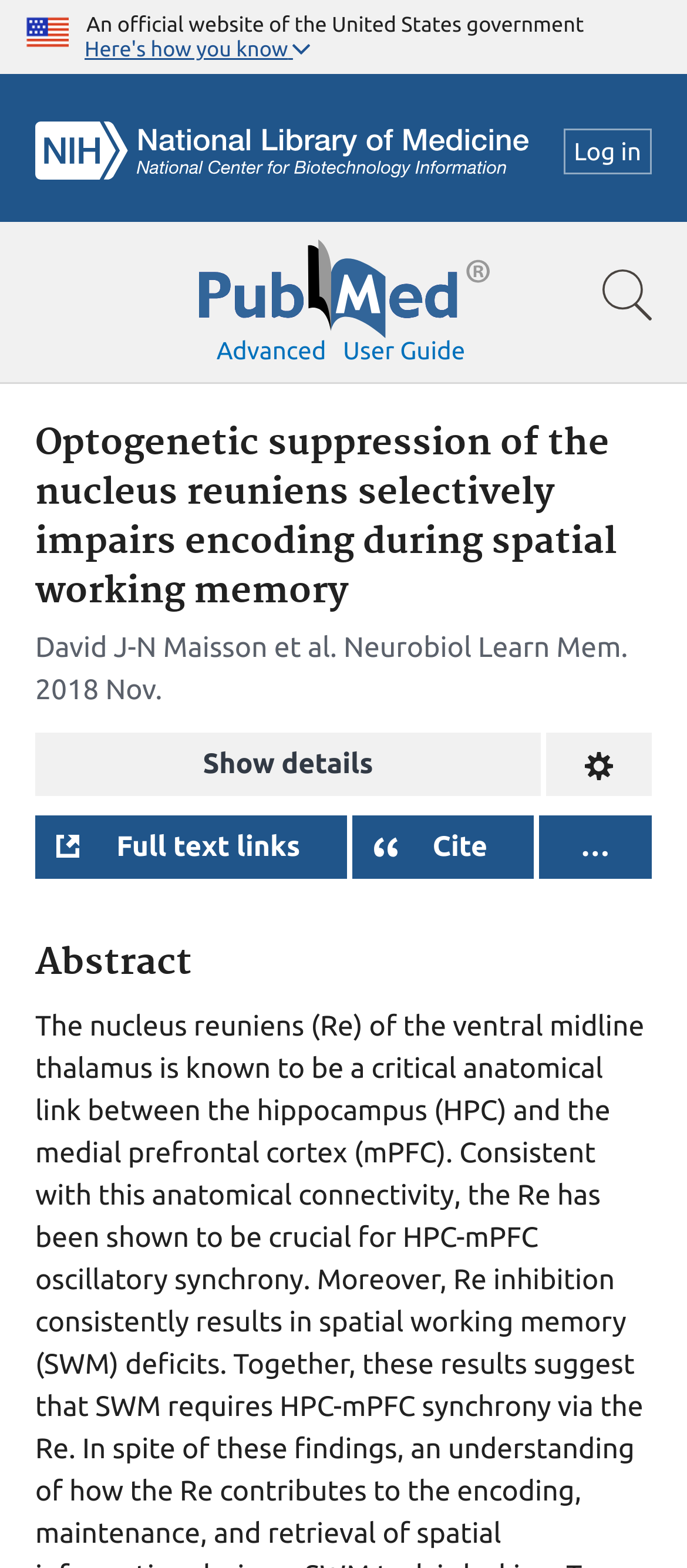Please find and generate the text of the main heading on the webpage.

Optogenetic suppression of the nucleus reuniens selectively impairs encoding during spatial working memory